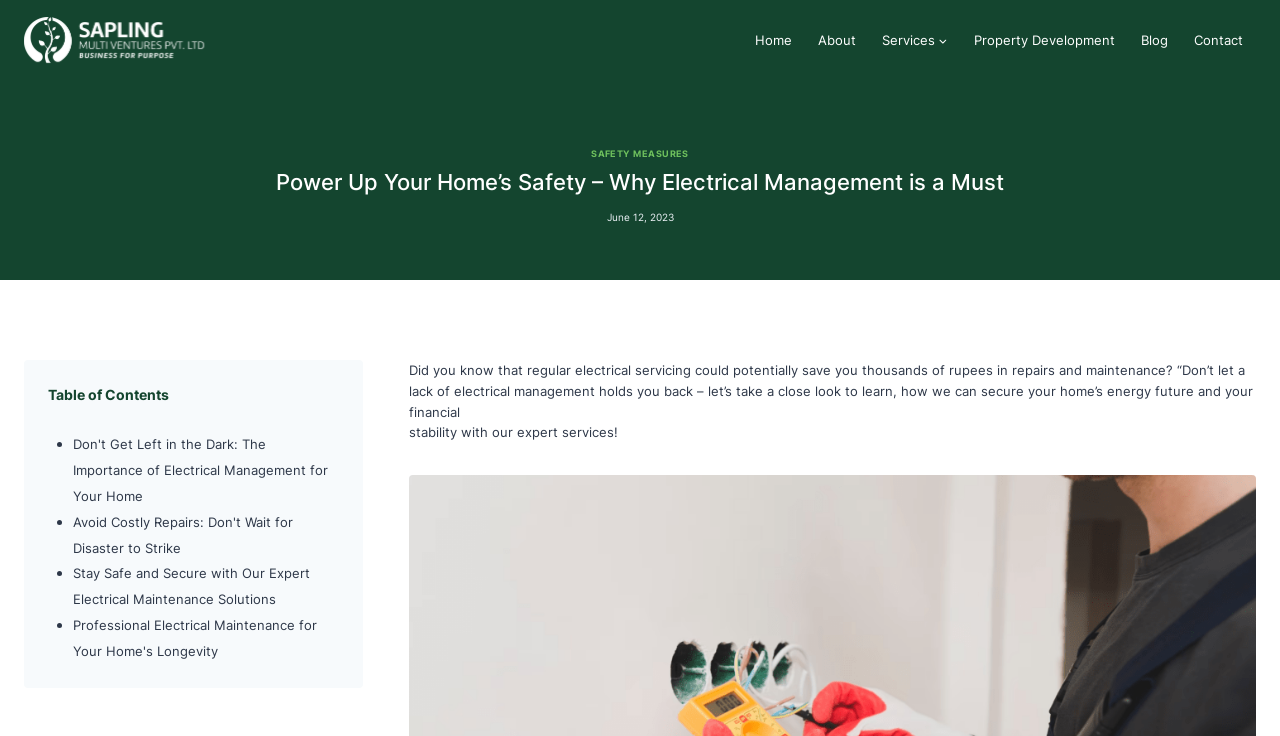Find the bounding box coordinates for the area that must be clicked to perform this action: "Read the article 'Don't Get Left in the Dark: The Importance of Electrical Management for Your Home'".

[0.057, 0.592, 0.256, 0.684]